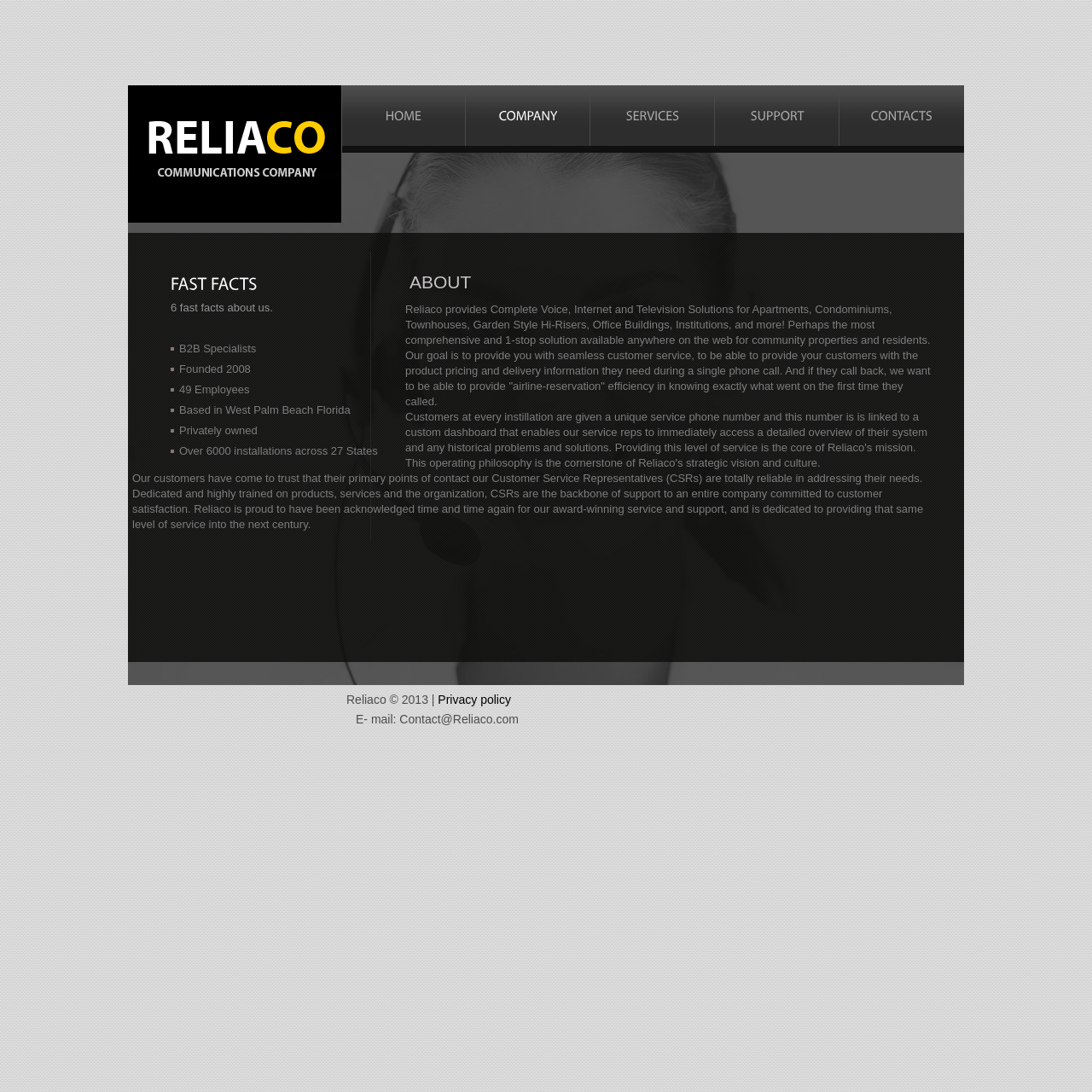Using the elements shown in the image, answer the question comprehensively: What is the email address for contacting Reliaco?

The email address for contacting Reliaco can be found at the bottom of the webpage, where it is stated 'E-mail: Contact@Reliaco.com'.